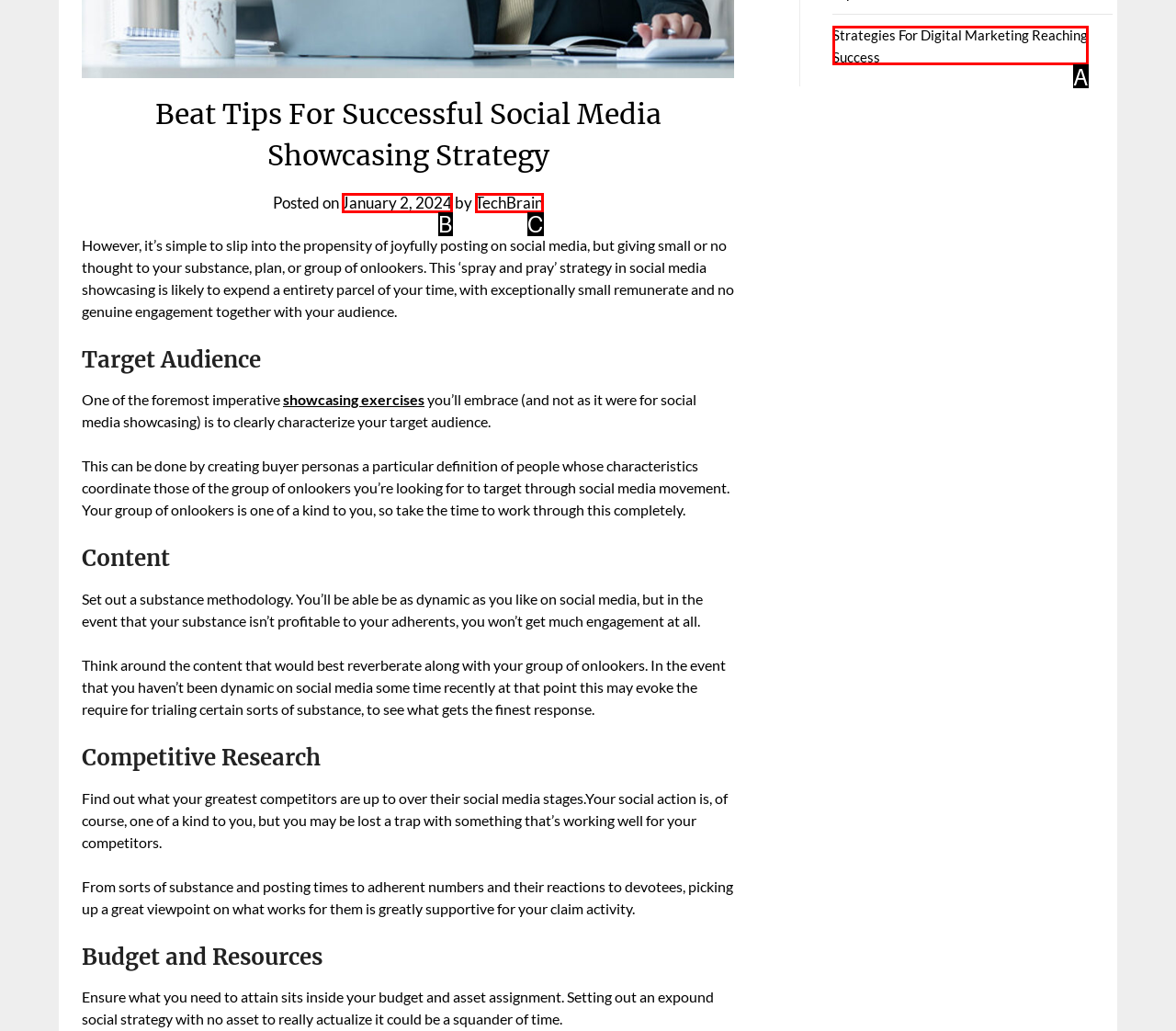From the given choices, determine which HTML element matches the description: TechBrain. Reply with the appropriate letter.

C